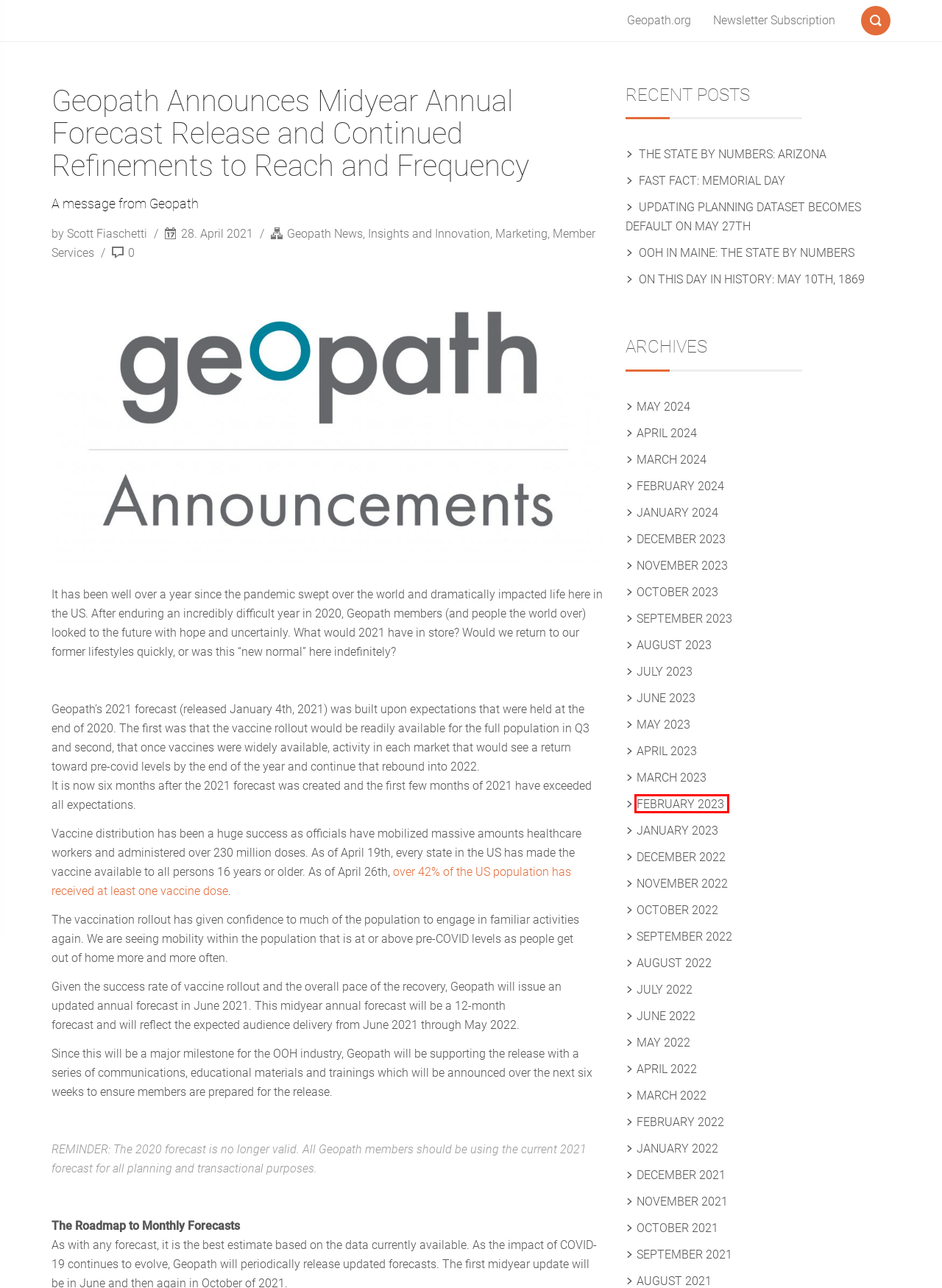You are presented with a screenshot of a webpage containing a red bounding box around a particular UI element. Select the best webpage description that matches the new webpage after clicking the element within the bounding box. Here are the candidates:
A. March 2022 – Geopath Blog
B. April 2023 – Geopath Blog
C. February 2023 – Geopath Blog
D. April 2024 – Geopath Blog
E. November 2022 – Geopath Blog
F. May 2024 – Geopath Blog
G. November 2023 – Geopath Blog
H. Geopath

C